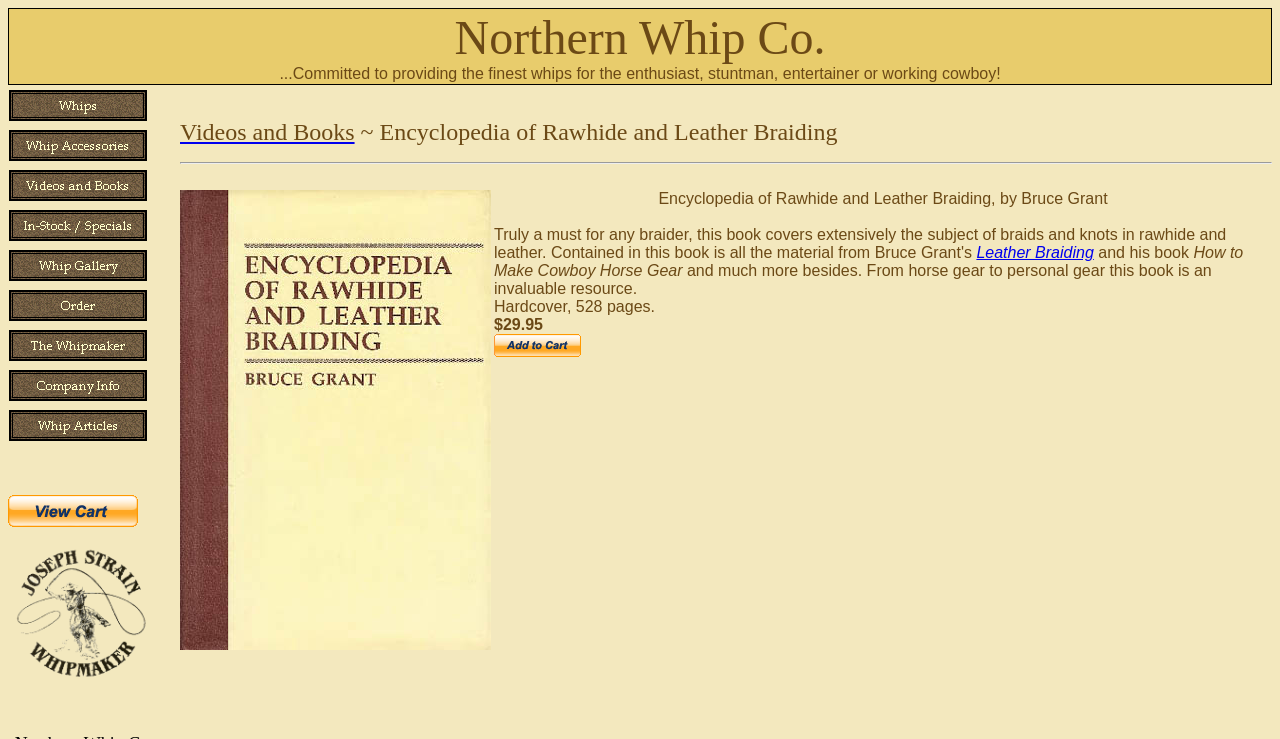What is the topic of the book 'How to Make Cowboy Horse Gear'?
Look at the image and respond with a single word or a short phrase.

Cowboy Horse Gear